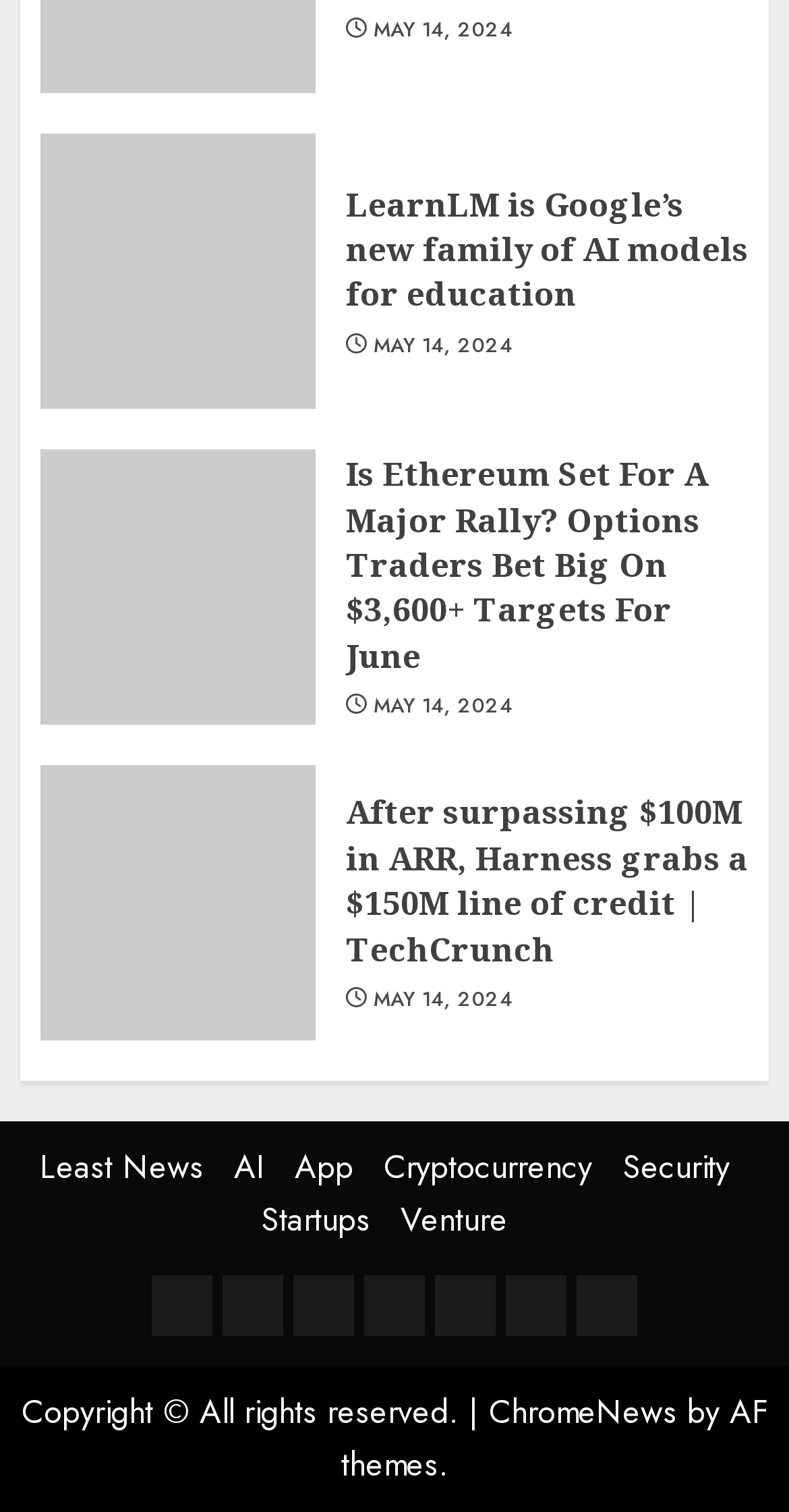How many news categories are available?
Answer the question with a detailed explanation, including all necessary information.

I counted the number of links under the 'contentinfo' element, which are 'Least News', 'AI', 'App', 'Cryptocurrency', 'Security', and 'Startups', and 'Venture'. These links are likely to be news categories, so there are 6 news categories available.